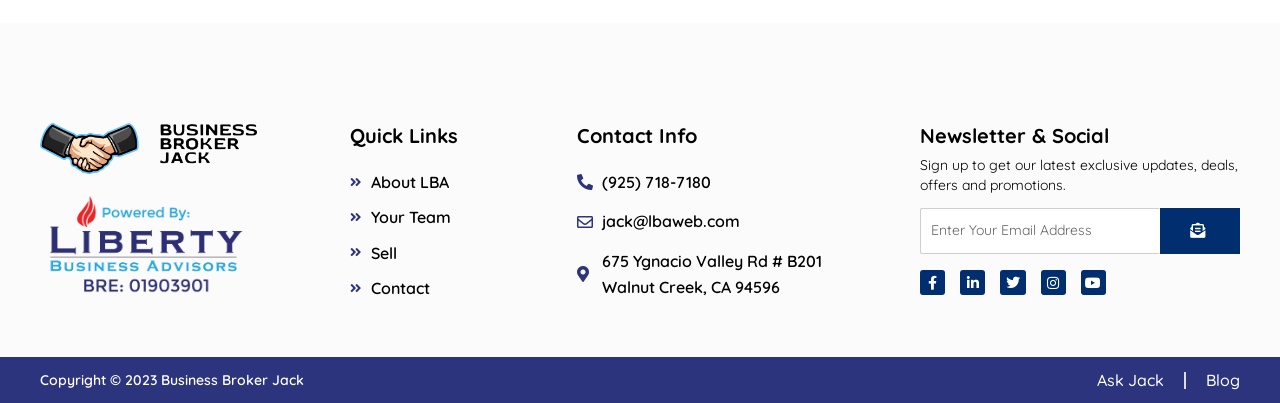Please find the bounding box coordinates of the element that needs to be clicked to perform the following instruction: "Enter email address". The bounding box coordinates should be four float numbers between 0 and 1, represented as [left, top, right, bottom].

[0.719, 0.516, 0.906, 0.63]